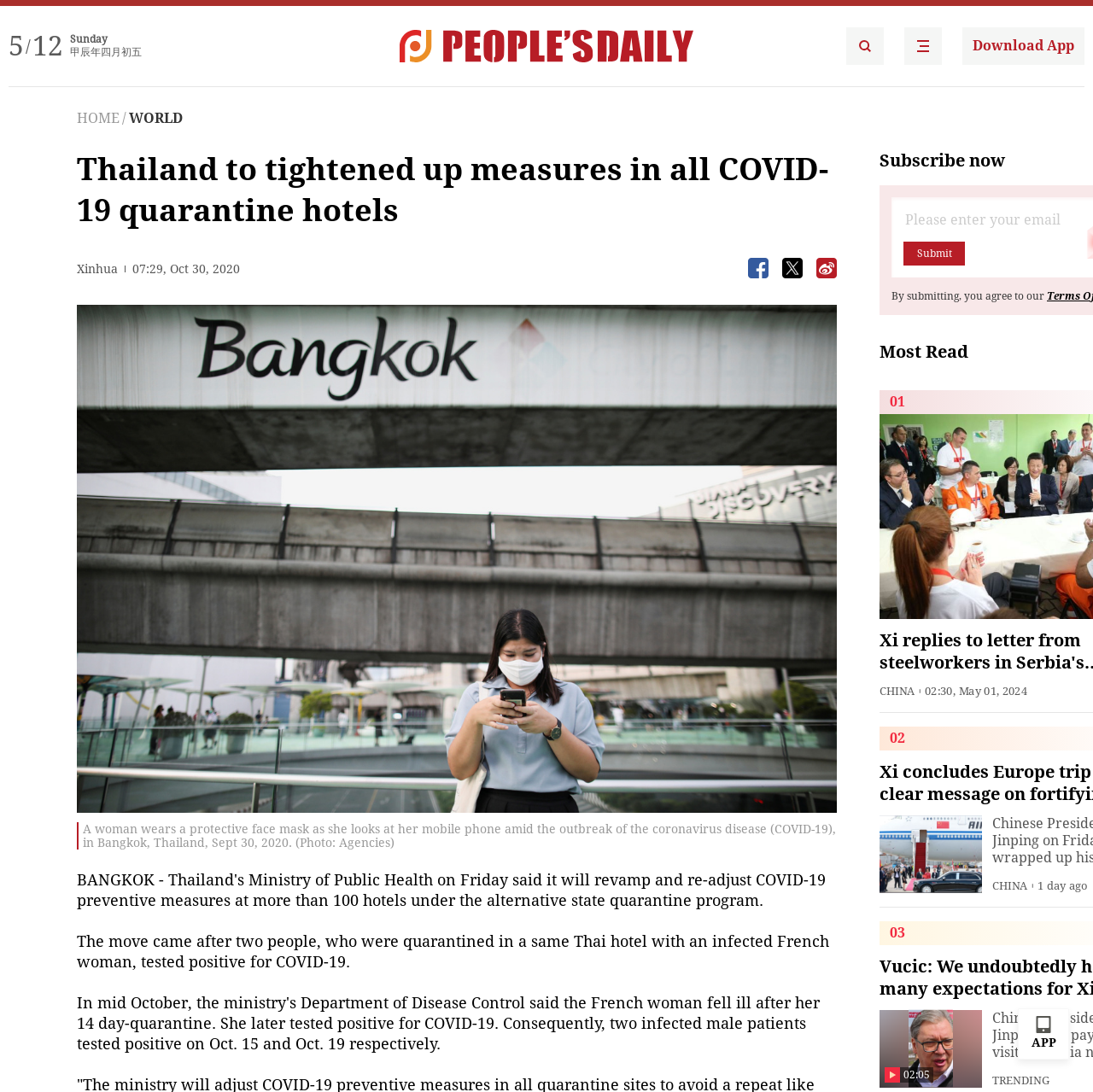What is the source of the news article? Based on the screenshot, please respond with a single word or phrase.

Xinhua